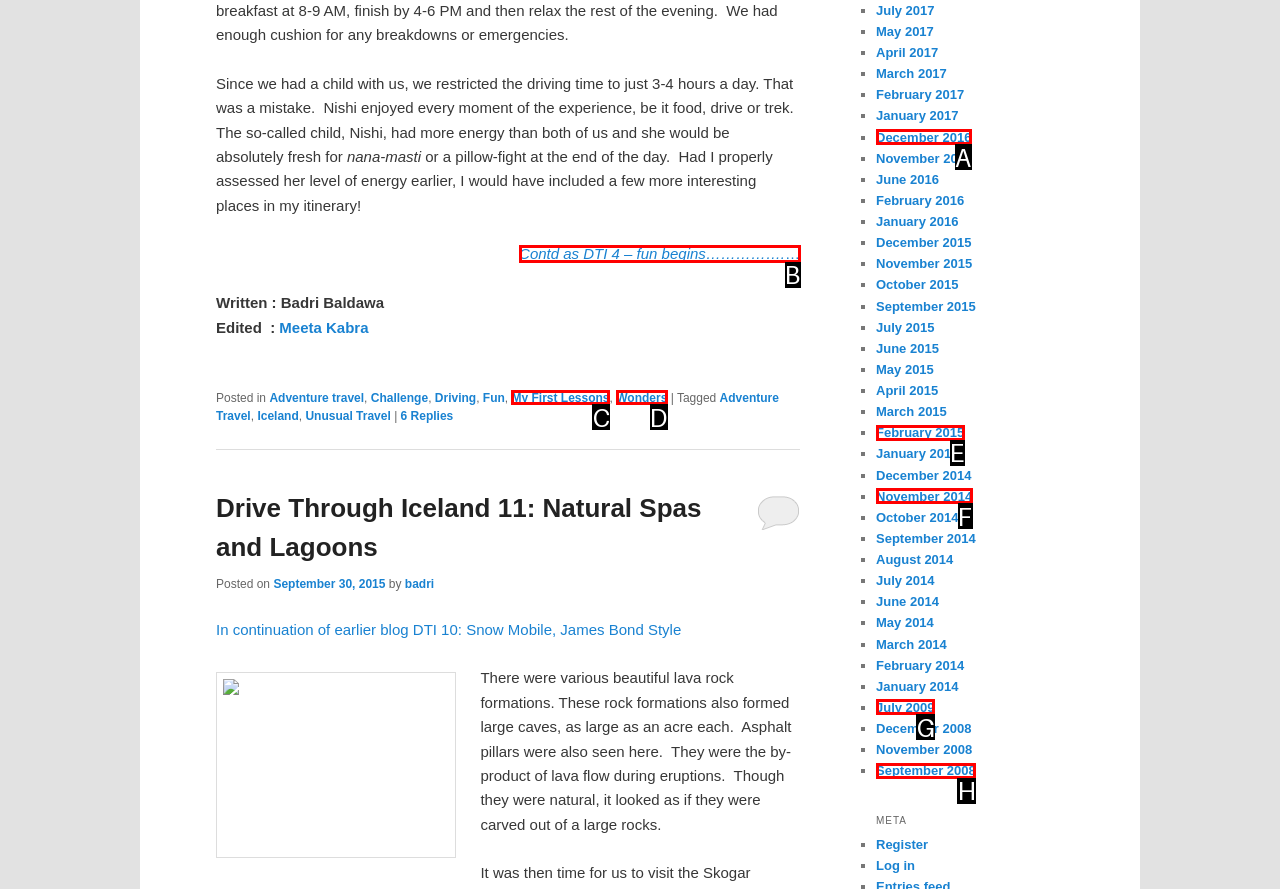Given the description: My First Lessons, pick the option that matches best and answer with the corresponding letter directly.

C